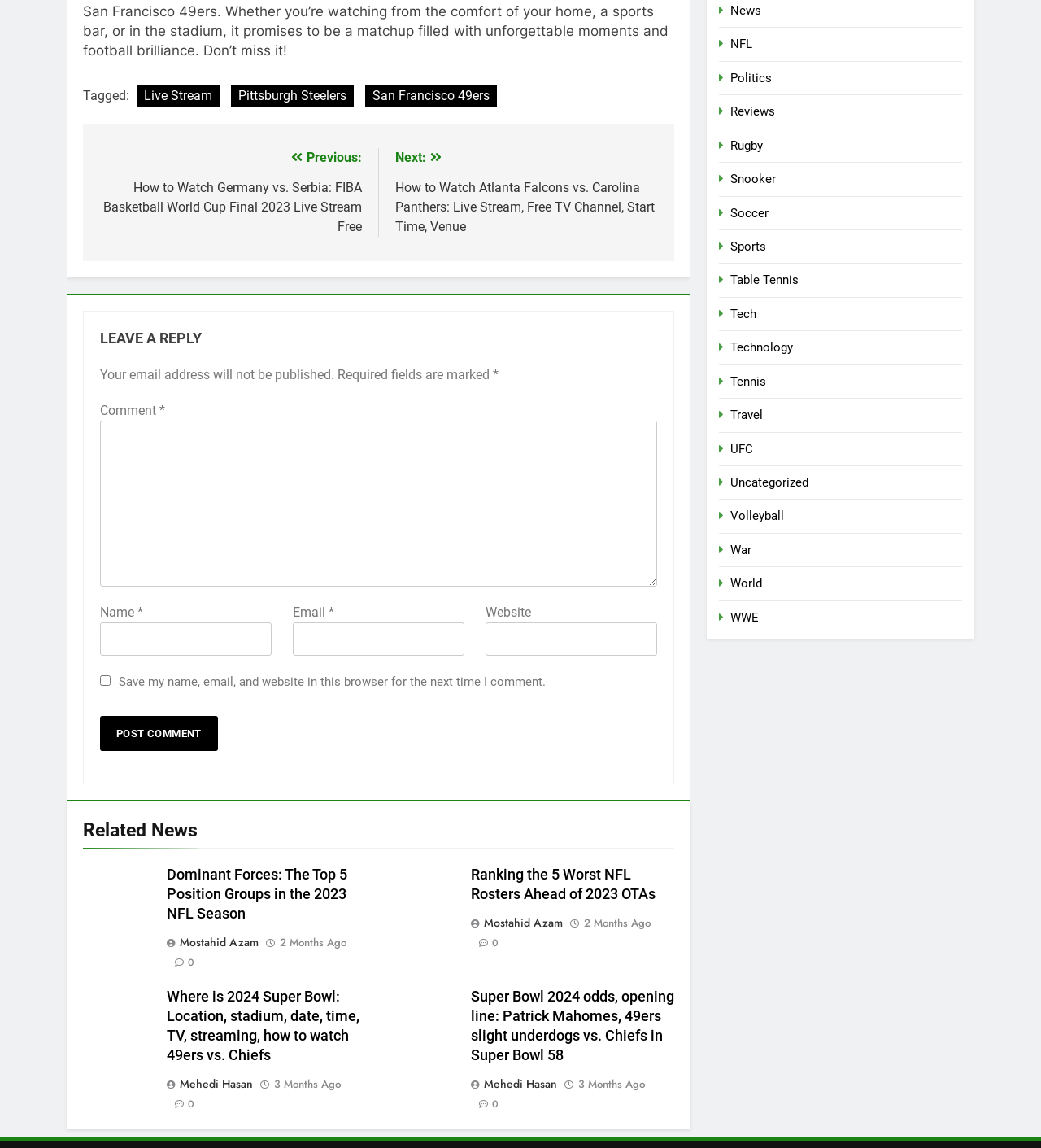Identify the bounding box for the UI element described as: "CULTURE". Ensure the coordinates are four float numbers between 0 and 1, formatted as [left, top, right, bottom].

[0.076, 0.963, 0.133, 0.977]